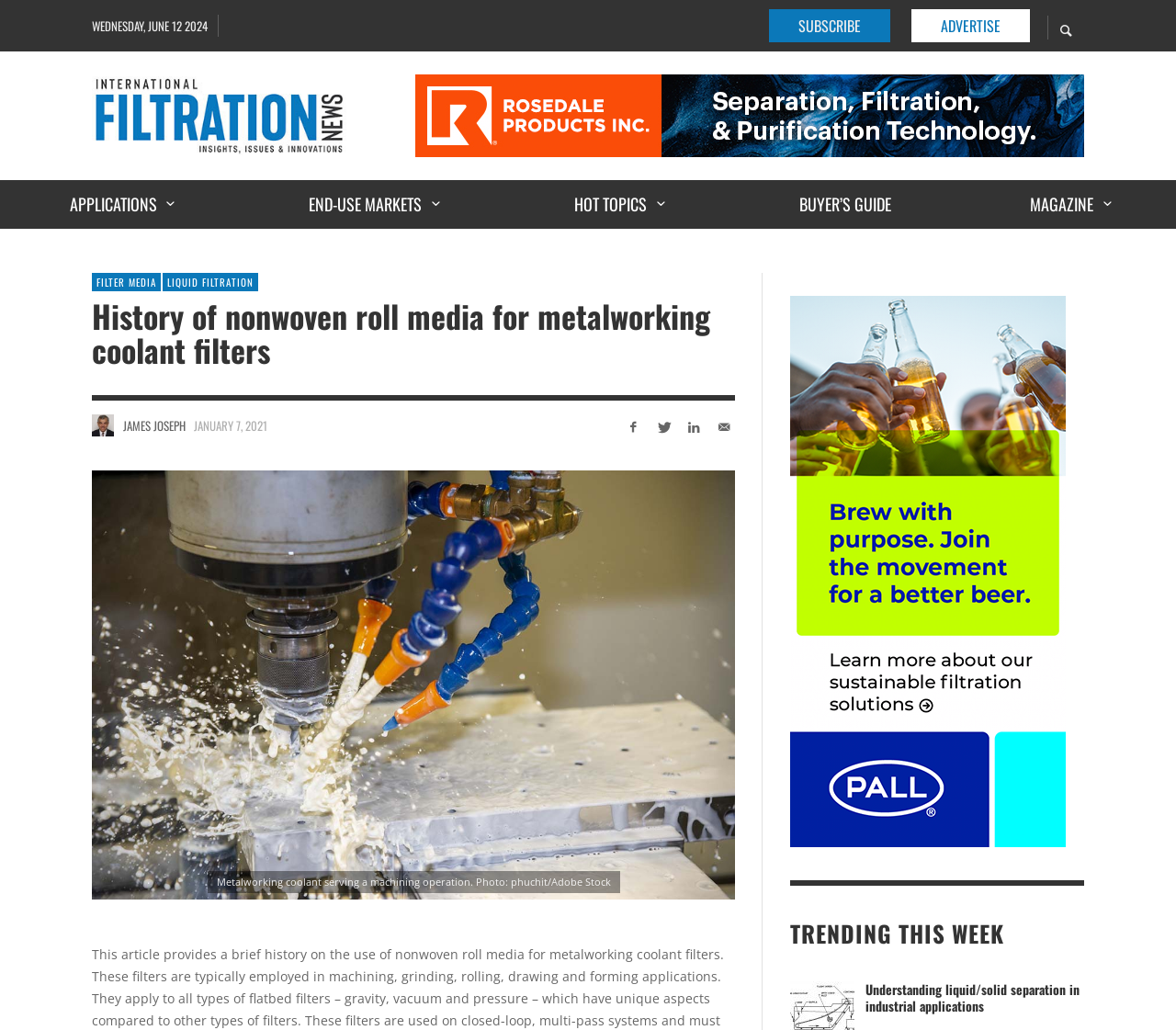What is the purpose of the image?
Kindly give a detailed and elaborate answer to the question.

I found the purpose of the image by reading the figcaption 'Metalworking coolant serving a machining operation. Photo: phuchit/Adobe Stock' which is located below the image.